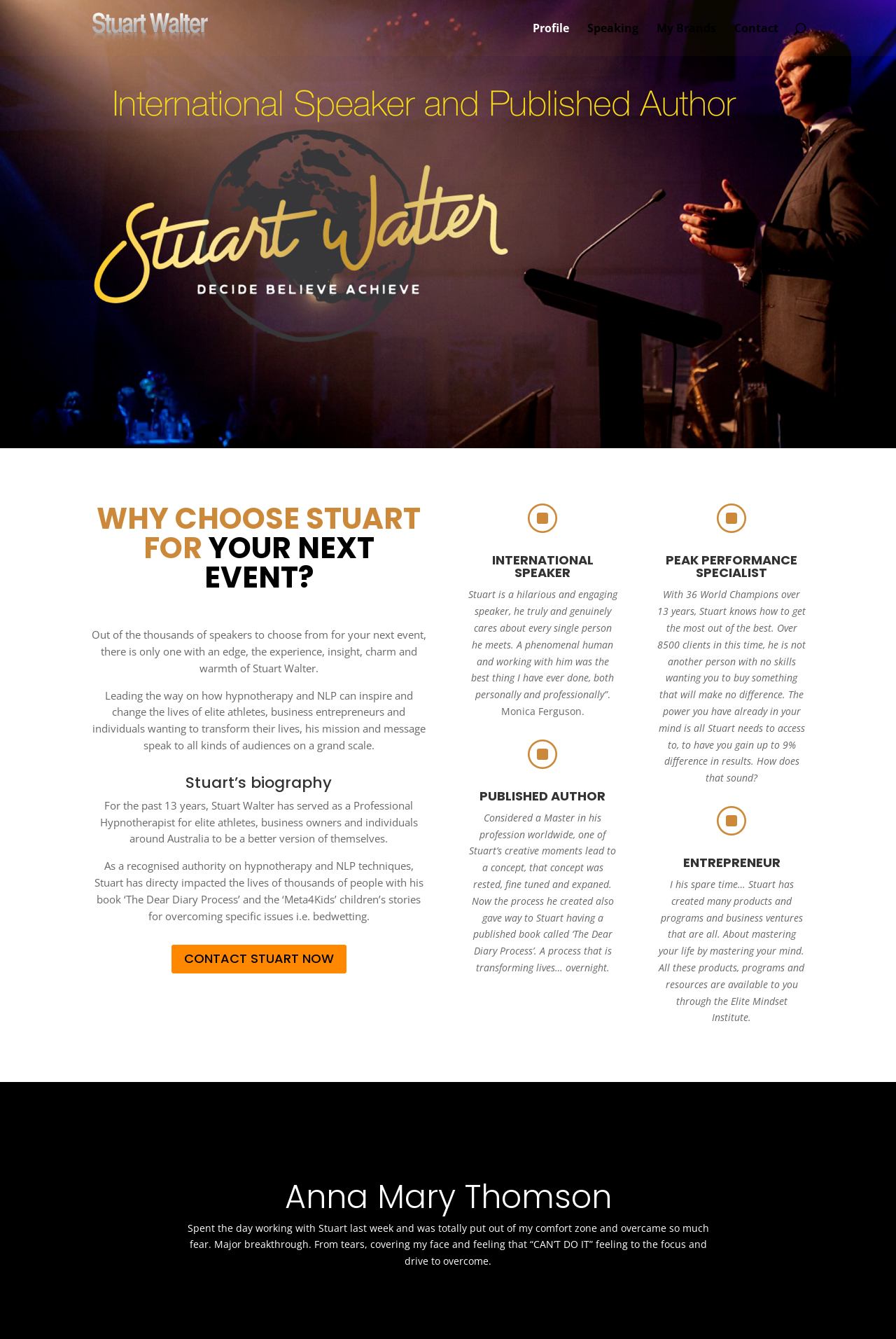Determine the bounding box coordinates of the clickable element to achieve the following action: 'Click on Facebook'. Provide the coordinates as four float values between 0 and 1, formatted as [left, top, right, bottom].

None